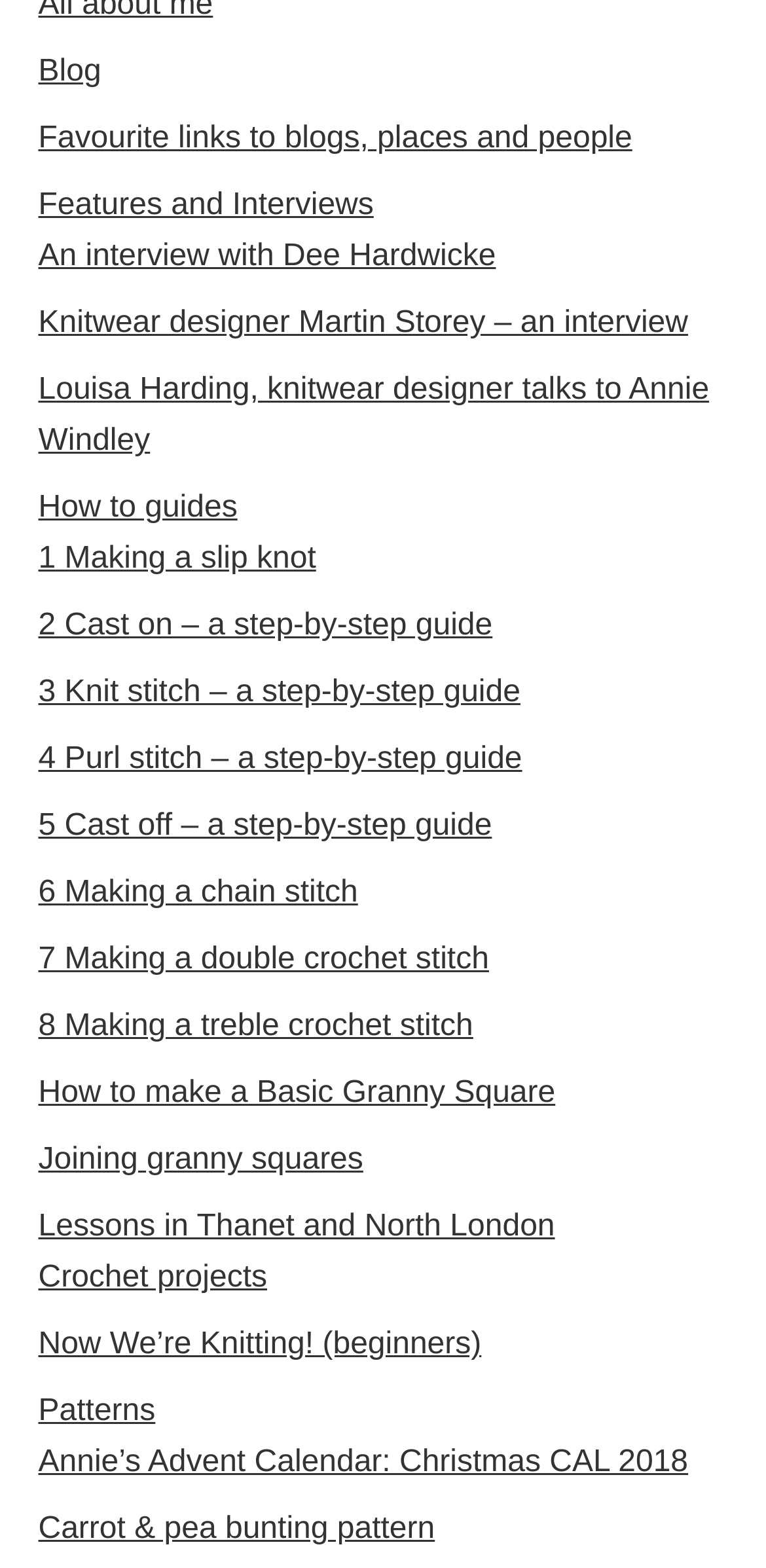Predict the bounding box coordinates for the UI element described as: "Now We’re Knitting! (beginners)". The coordinates should be four float numbers between 0 and 1, presented as [left, top, right, bottom].

[0.05, 0.847, 0.628, 0.869]